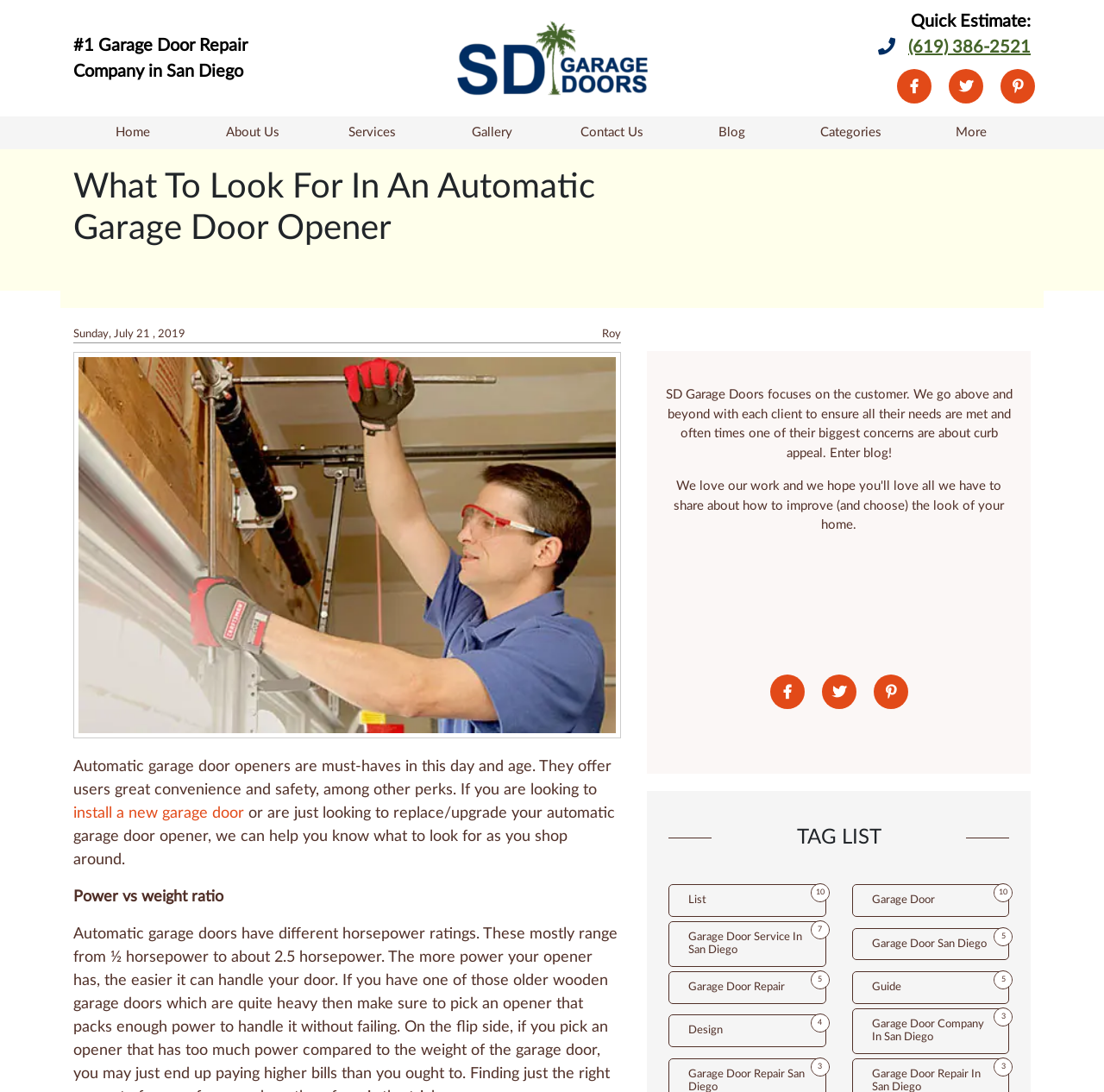Provide a one-word or short-phrase answer to the question:
How many tags are listed?

7